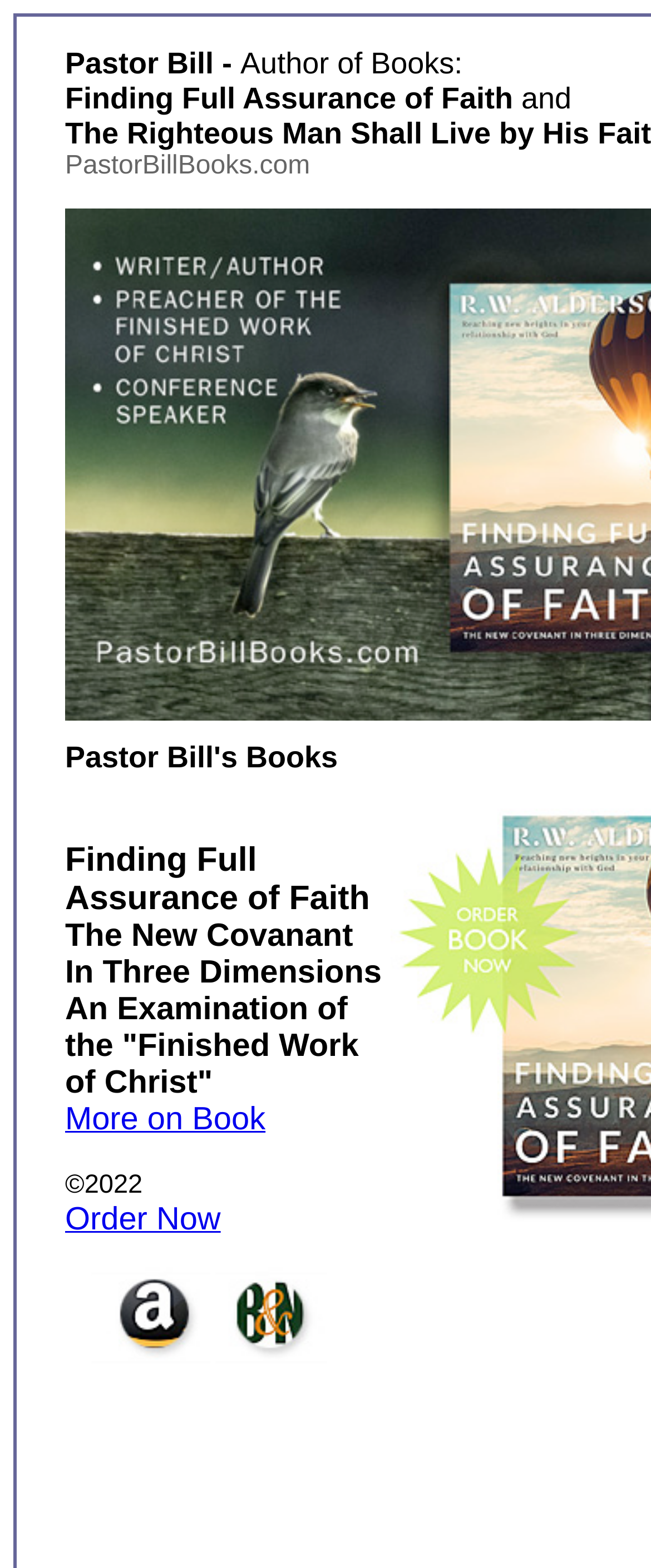Answer in one word or a short phrase: 
How many images are on this webpage?

2